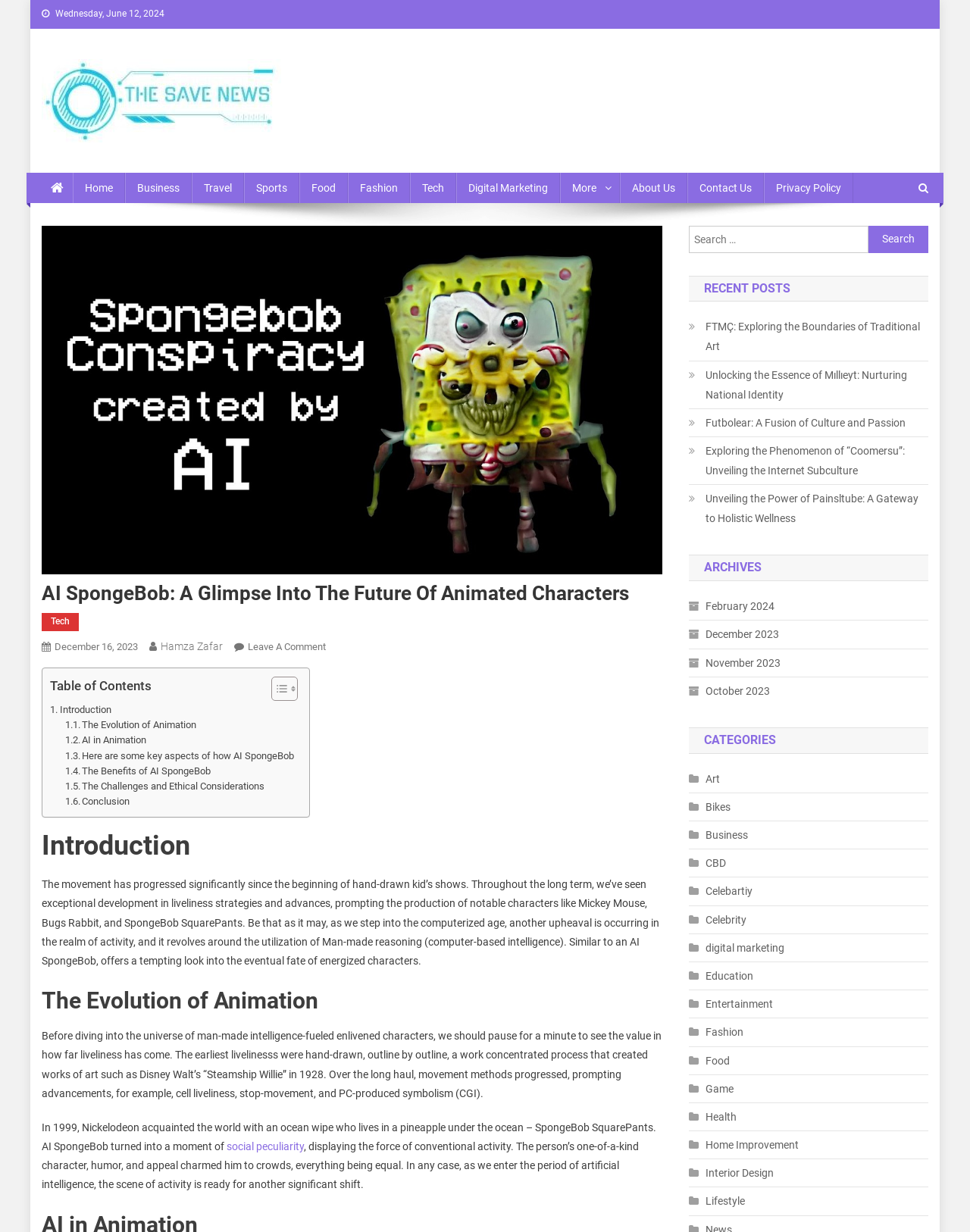What is the date displayed at the top of the webpage?
Please analyze the image and answer the question with as much detail as possible.

I found the date by looking at the top of the webpage, where I saw a static text element with the content 'Wednesday, June 12, 2024'.